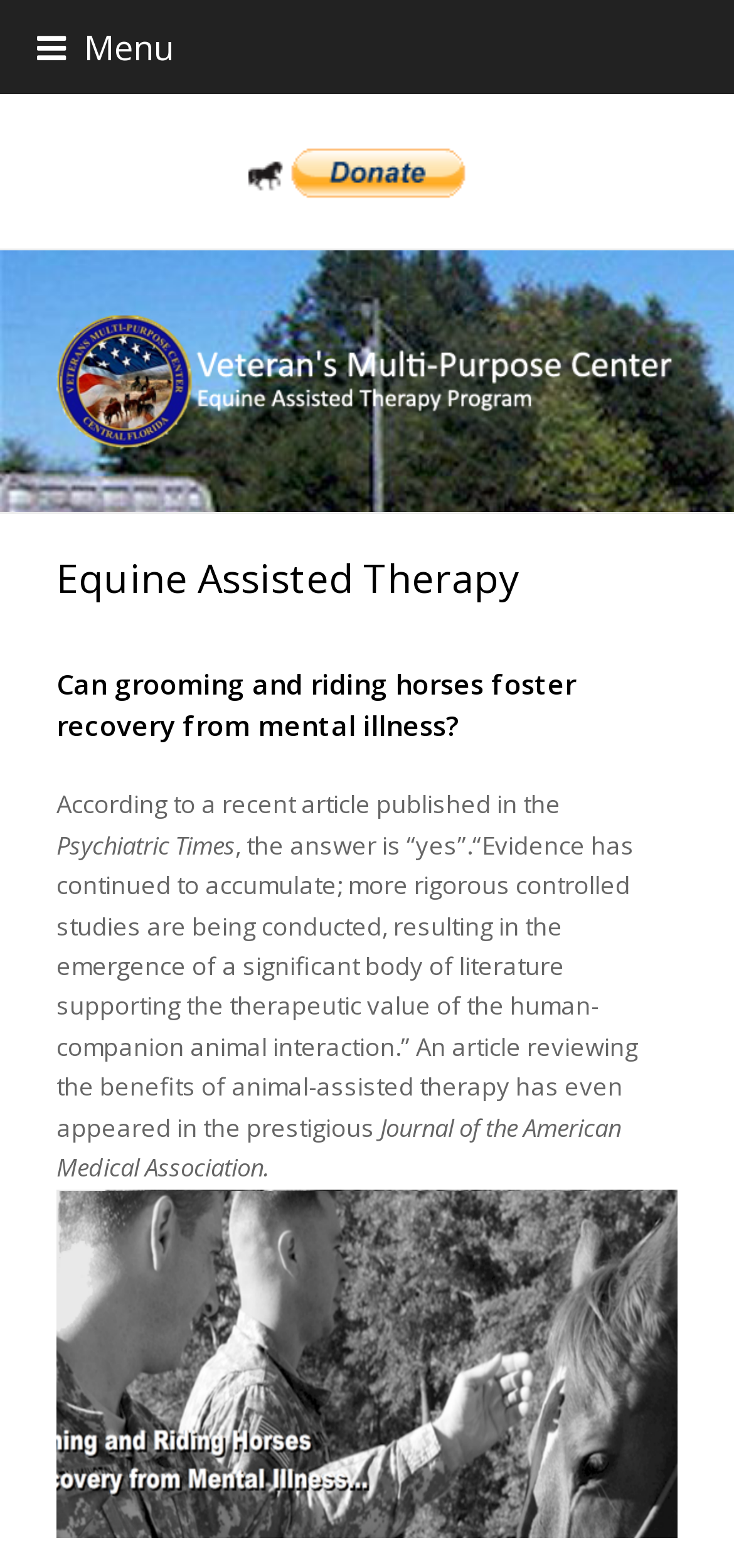Please extract and provide the main headline of the webpage.

Equine Assisted Therapy